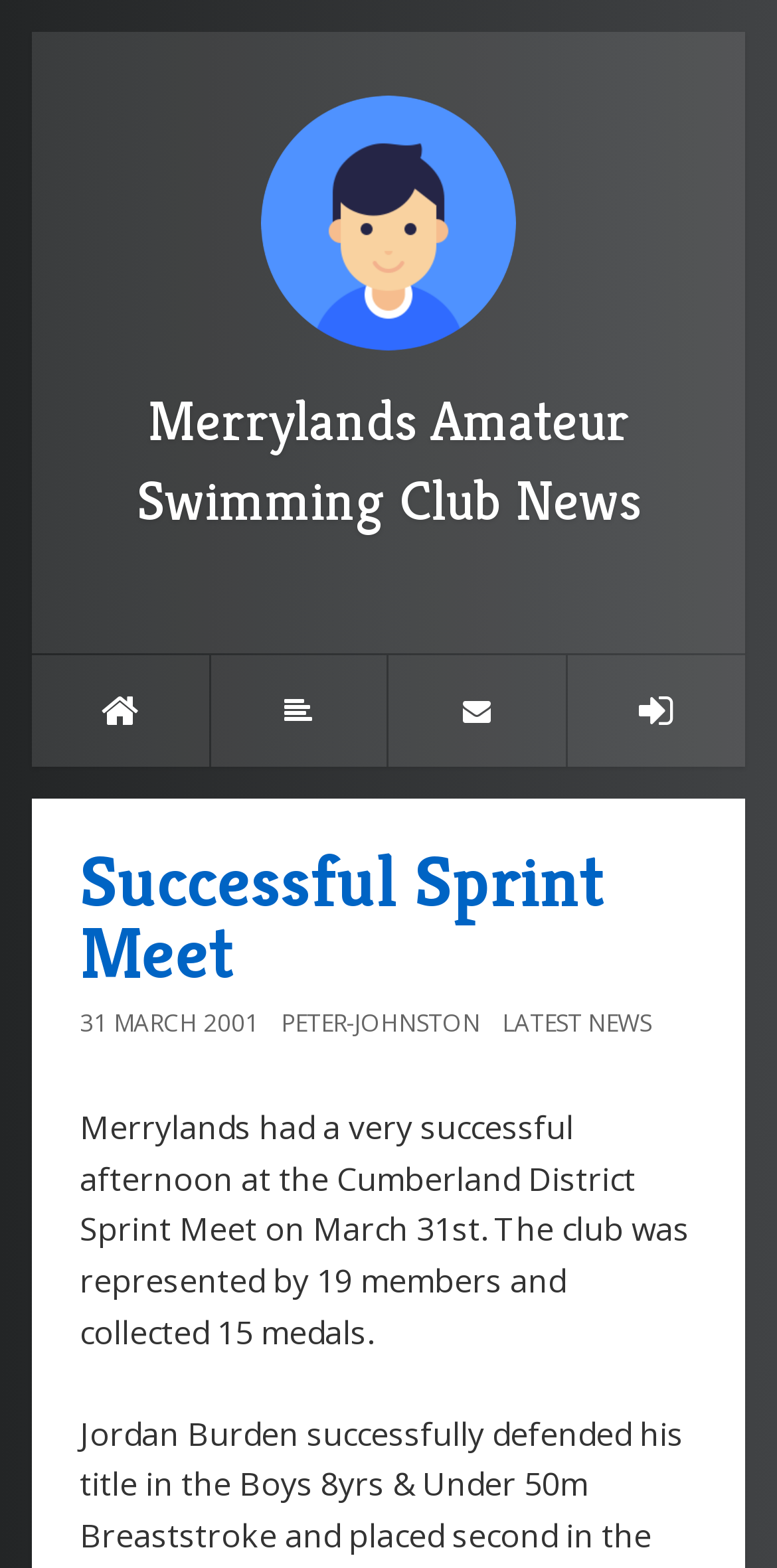Offer an extensive depiction of the webpage and its key elements.

The webpage is about the Merrylands Amateur Swimming Club News, specifically highlighting the club's successful performance at the Cumberland District Sprint Meet on March 31st. 

At the top of the page, there is a header section with a link to the club's news site, accompanied by an image of the club's logo. Below this, there are four social media links, represented by icons, positioned horizontally across the page.

Further down, there is a main heading that reads "Successful Sprint Meet", which is also a link. To the right of this heading, there is a subheading with the date "31 MARCH 2001". Below this, there are three links: "PETER-JOHNSTON", "LATEST NEWS", and another instance of "Successful Sprint Meet".

The main content of the page is a paragraph of text that summarizes the club's achievement at the sprint meet, mentioning that 19 members participated and won 15 medals. This text is positioned below the heading and subheading section.